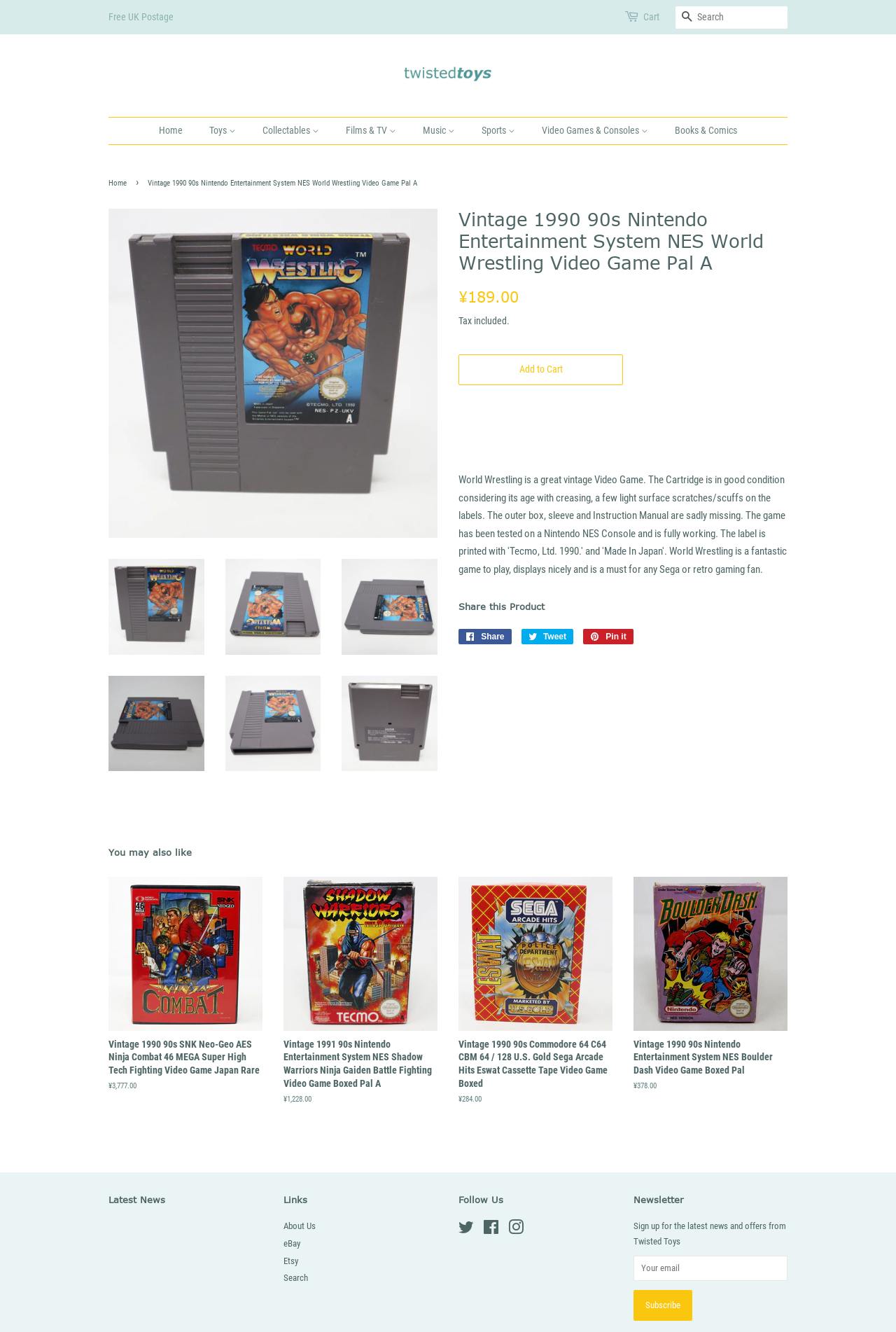Please find the bounding box coordinates of the element that must be clicked to perform the given instruction: "Visit TwistedToys website". The coordinates should be four float numbers from 0 to 1, i.e., [left, top, right, bottom].

[0.449, 0.042, 0.551, 0.072]